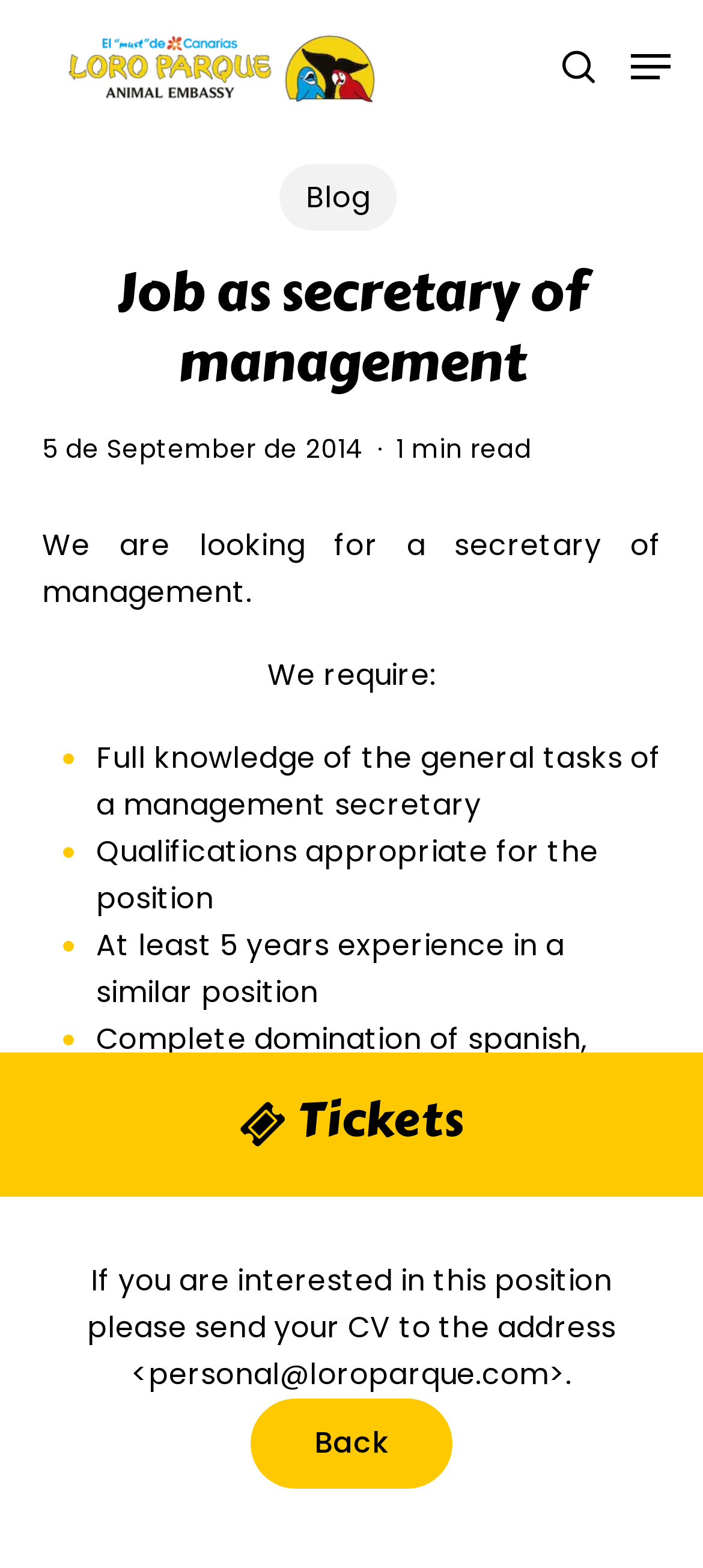Identify the bounding box coordinates of the clickable region necessary to fulfill the following instruction: "Send email to personal@loroparque.com". The bounding box coordinates should be four float numbers between 0 and 1, i.e., [left, top, right, bottom].

[0.211, 0.863, 0.78, 0.889]